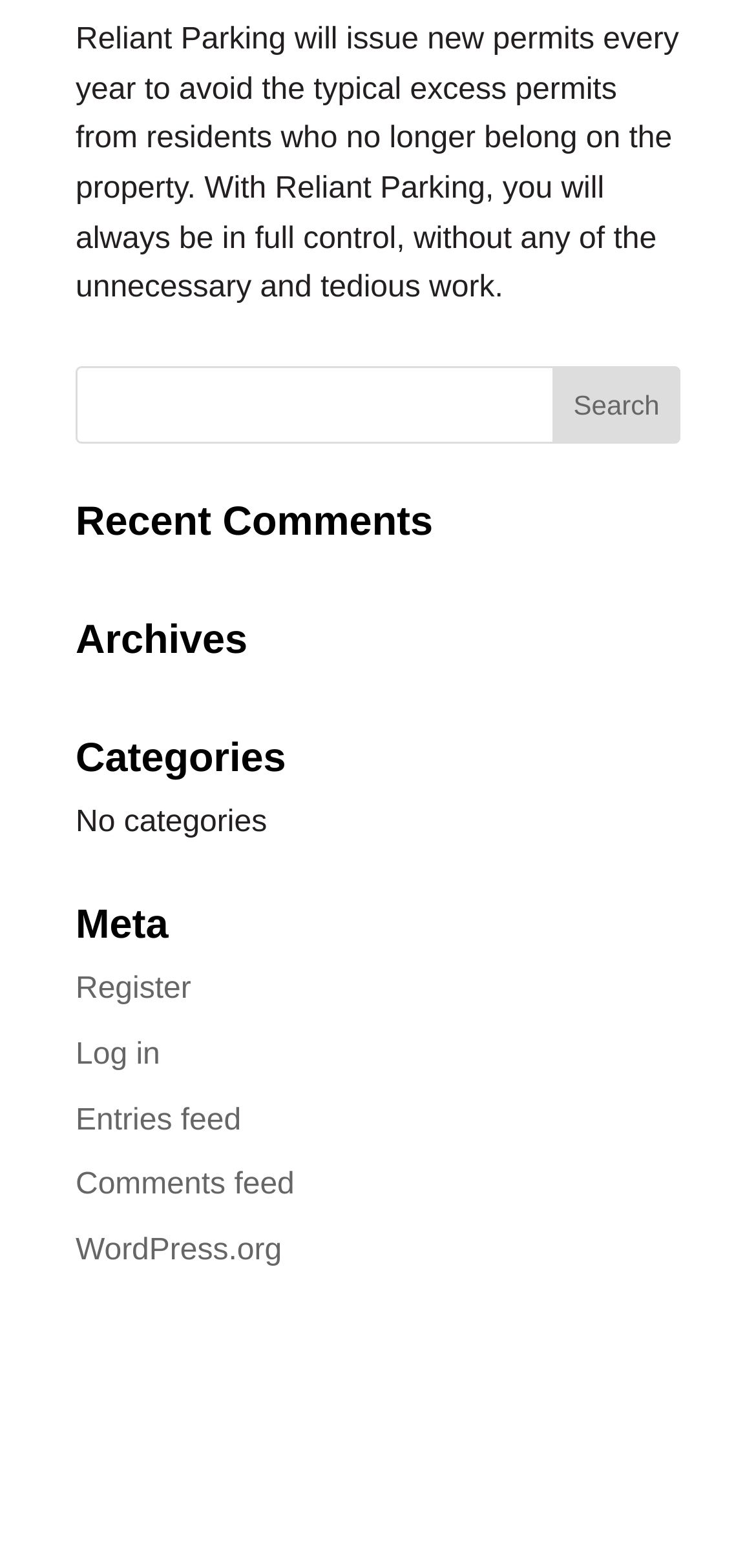Use a single word or phrase to respond to the question:
What is the purpose of the 'Register' link?

Create an account